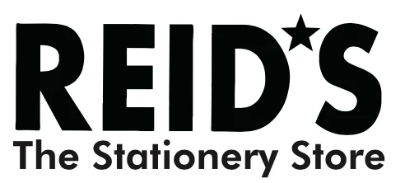Examine the image and give a thorough answer to the following question:
What symbol accompanies the store name?

The star symbol is placed alongside the store name 'REID'S', adding a touch of uniqueness and flair to the logo, making it more visually appealing.